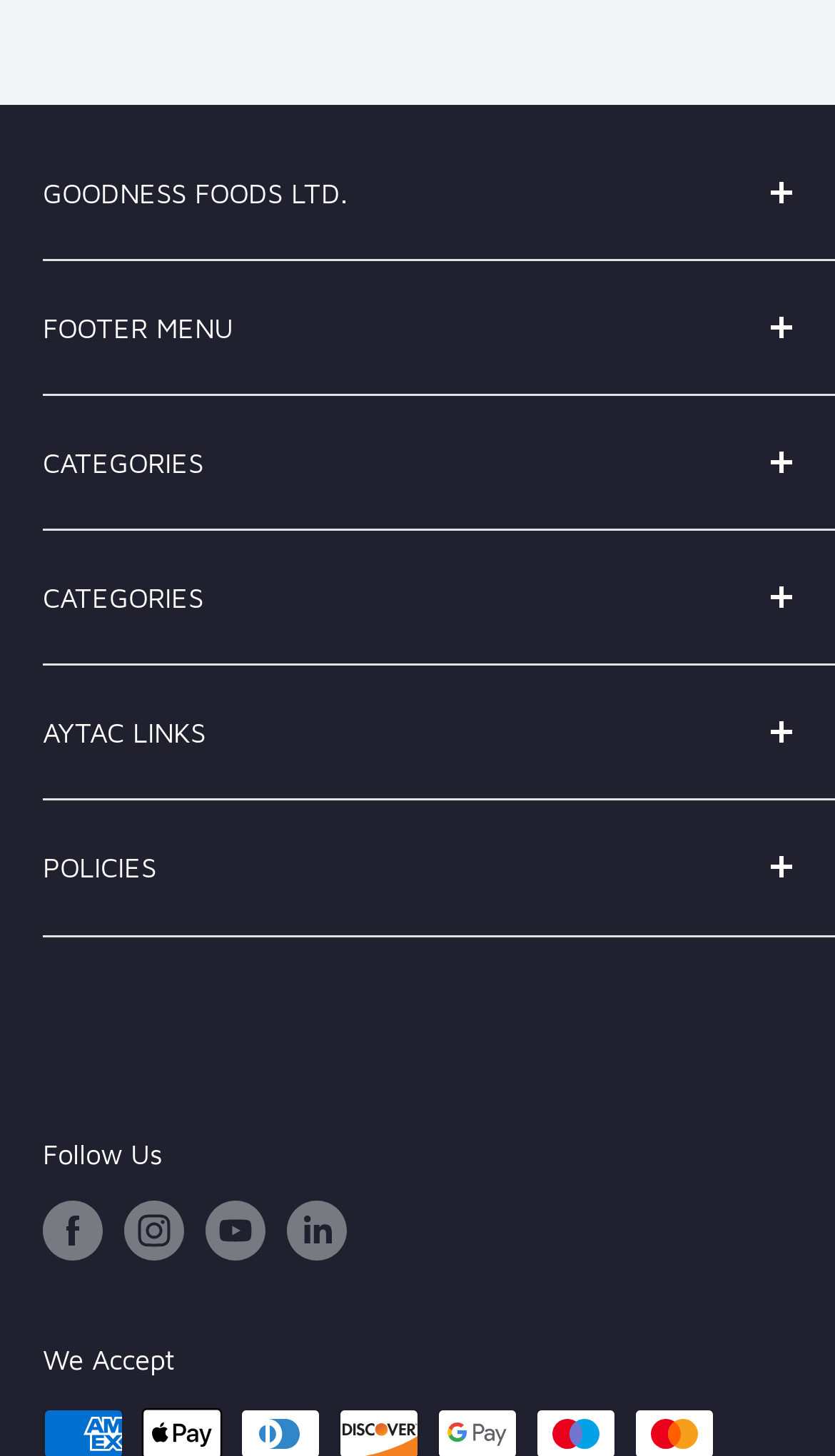What social media platforms can you follow?
Refer to the image and give a detailed answer to the query.

The social media platforms are obtained from the link elements with the text 'Follow us on Facebook', 'Follow us on Instagram', 'Follow us on YouTube', and 'Follow us on LinkedIn' which are located at the bottom of the webpage.